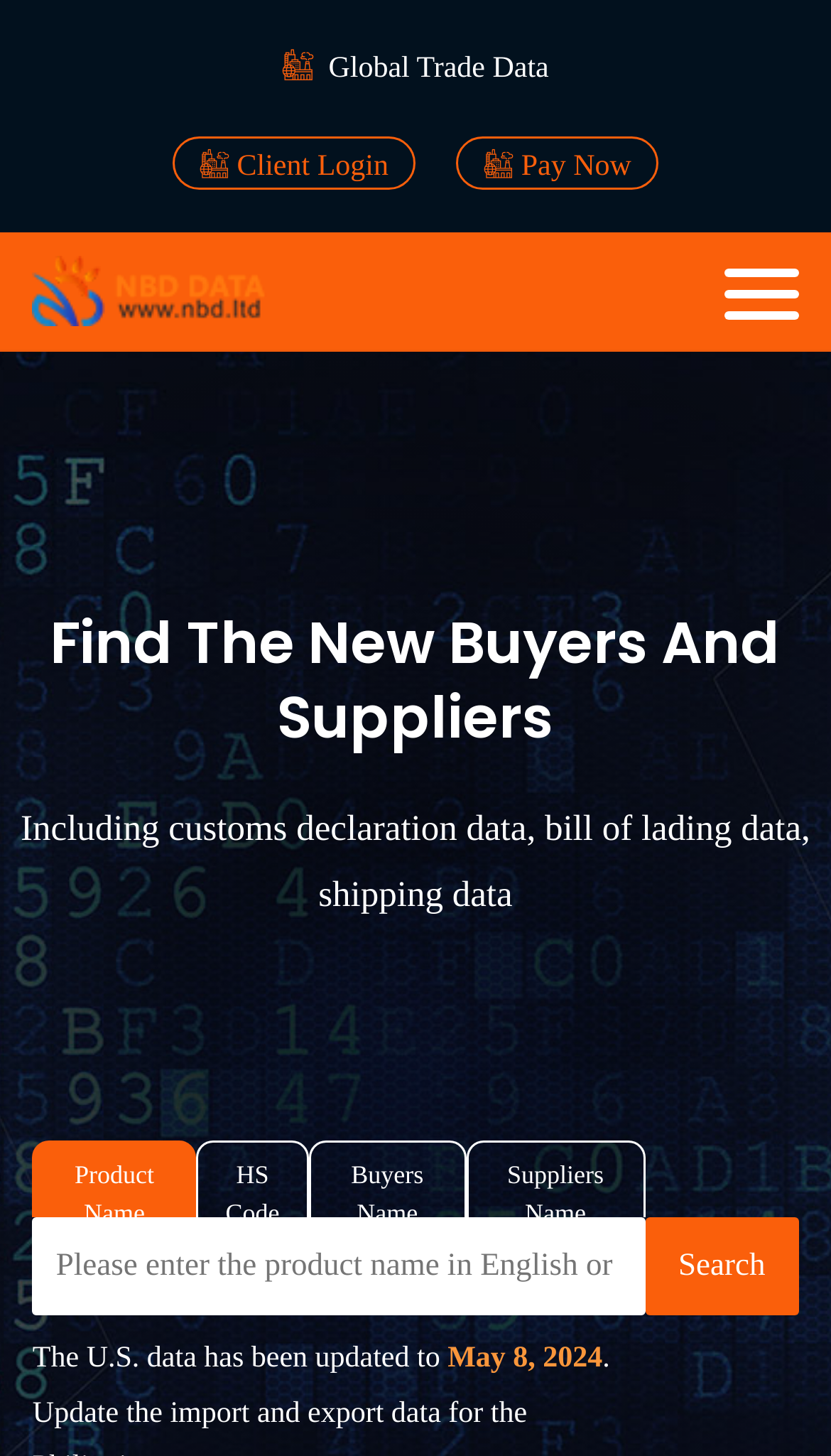Using the given element description, provide the bounding box coordinates (top-left x, top-left y, bottom-right x, bottom-right y) for the corresponding UI element in the screenshot: Client Login

[0.207, 0.093, 0.501, 0.13]